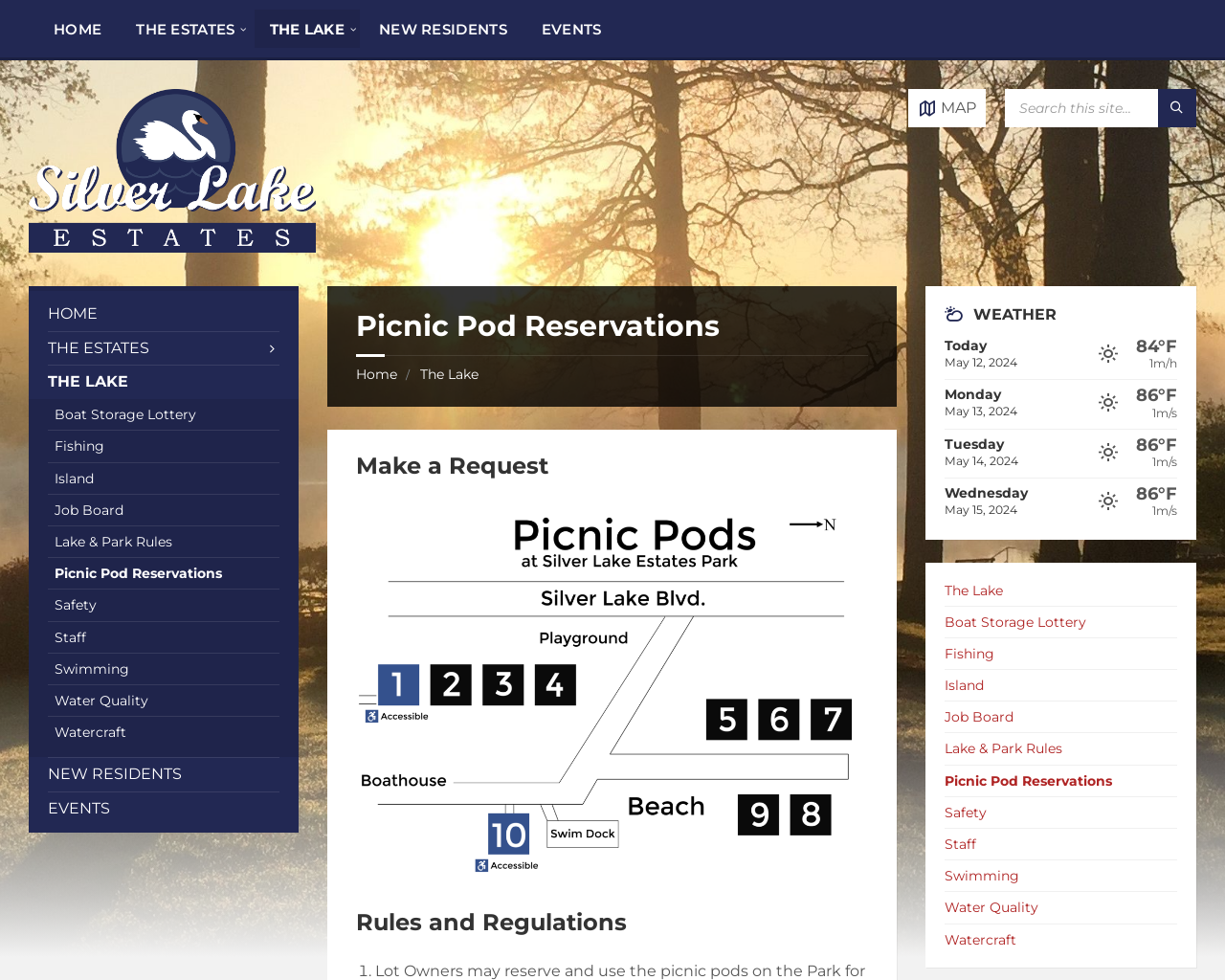Explain the features and main sections of the webpage comprehensively.

The webpage is about Picnic Pod Reservations at Silver Lake Estates. At the top, there is a navigation menu with links to "HOME", "THE ESTATES", "THE LAKE", "NEW RESIDENTS", and "EVENTS". Below the navigation menu, there is a logo of Silver Lake Estates with an image and a link to the homepage.

On the left side, there is a search bar with a magnifying glass icon and a button labeled "MAP". Below the search bar, there is a section with several links to different pages, including "HOME", "THE LAKE", "Boat Storage Lottery", "Fishing", and more.

In the main content area, there is a heading "Picnic Pod Reservations" followed by a link to "Home" and another link to "The Lake". Below that, there are three headings: "Make a Request", an empty heading, and "Rules and Regulations".

On the right side, there is a weather section with a heading "WEATHER" and a forecast for the next few days, including temperature and wind speed. There are also links to "The Lake" and other pages below the weather section.

Overall, the webpage provides information and resources for residents and visitors of Silver Lake Estates, including picnic pod reservations, weather forecasts, and links to various pages and services.